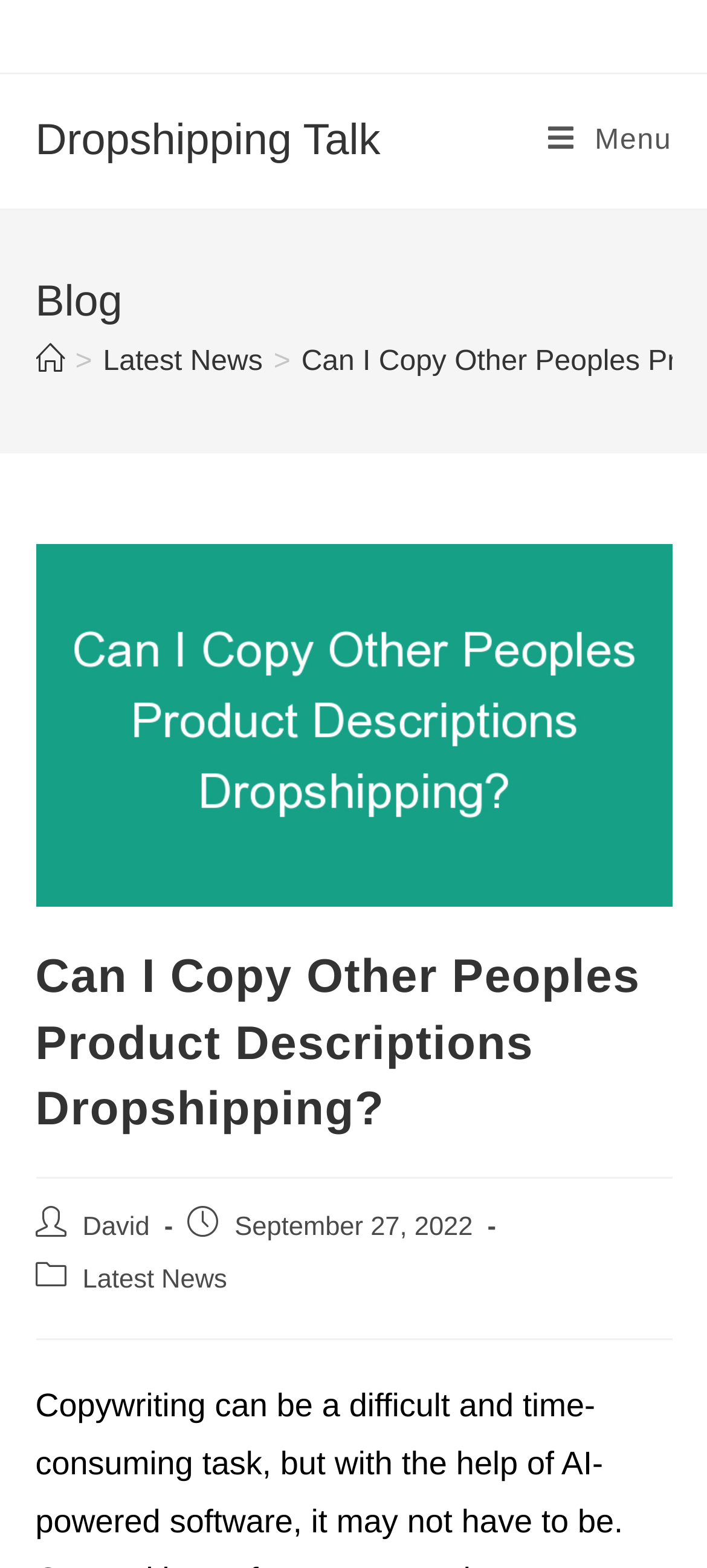Predict the bounding box for the UI component with the following description: "David".

[0.117, 0.774, 0.212, 0.793]